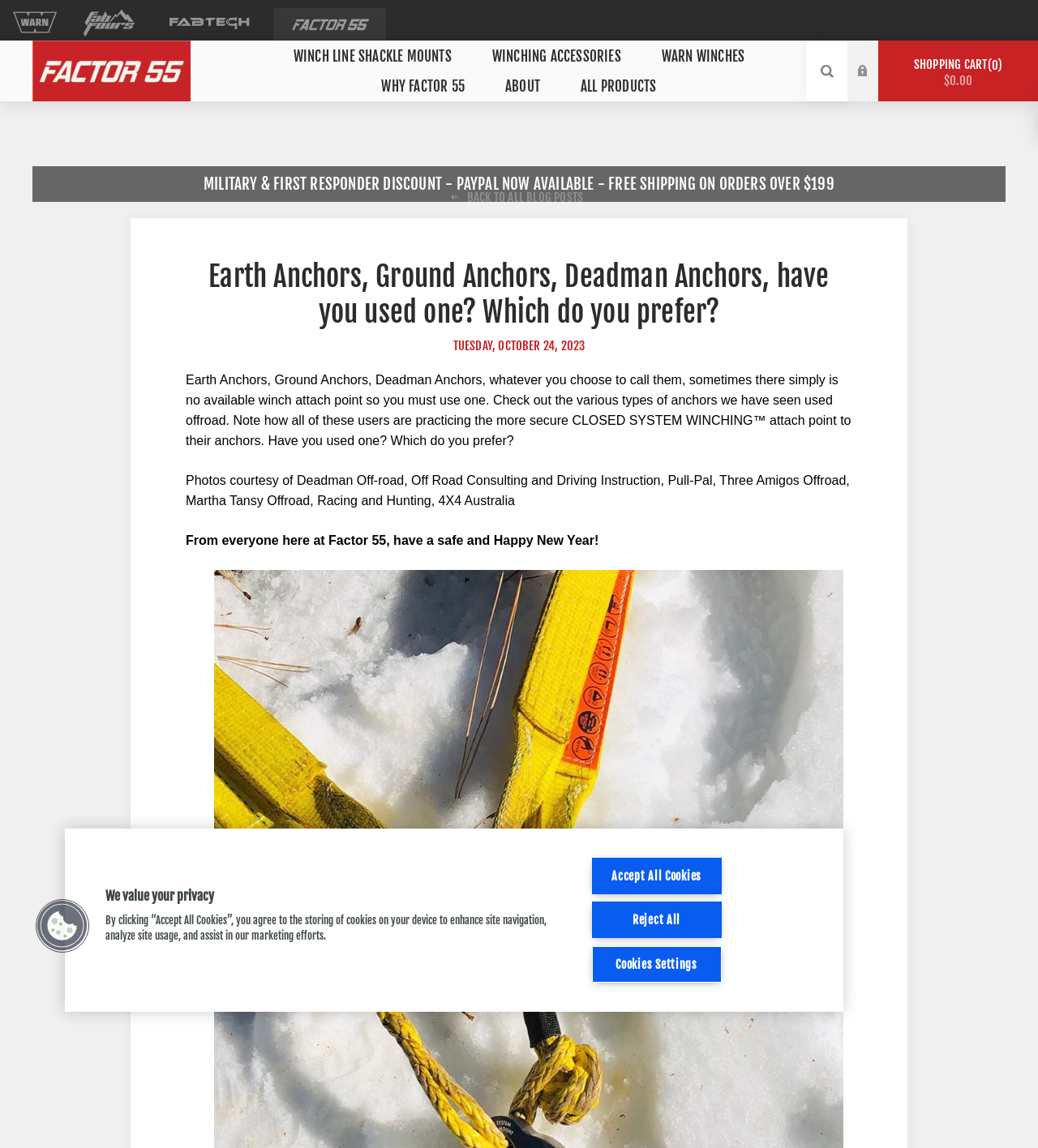Using the provided element description: "Back to All Blog Posts", identify the bounding box coordinates. The coordinates should be four floats between 0 and 1 in the order [left, top, right, bottom].

[0.426, 0.158, 0.574, 0.186]